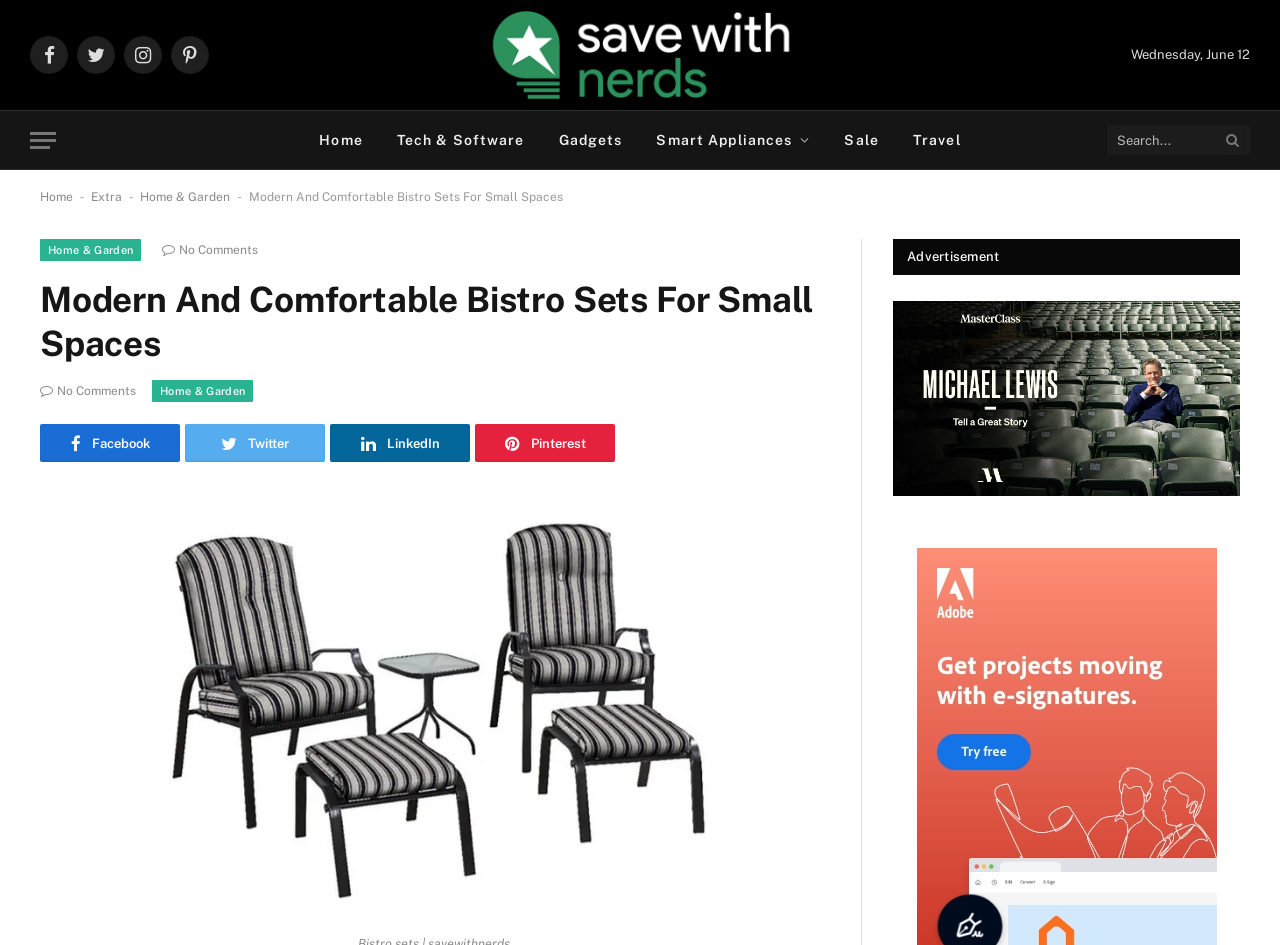Locate the bounding box coordinates of the area that needs to be clicked to fulfill the following instruction: "Click on Menu". The coordinates should be in the format of four float numbers between 0 and 1, namely [left, top, right, bottom].

[0.023, 0.124, 0.044, 0.172]